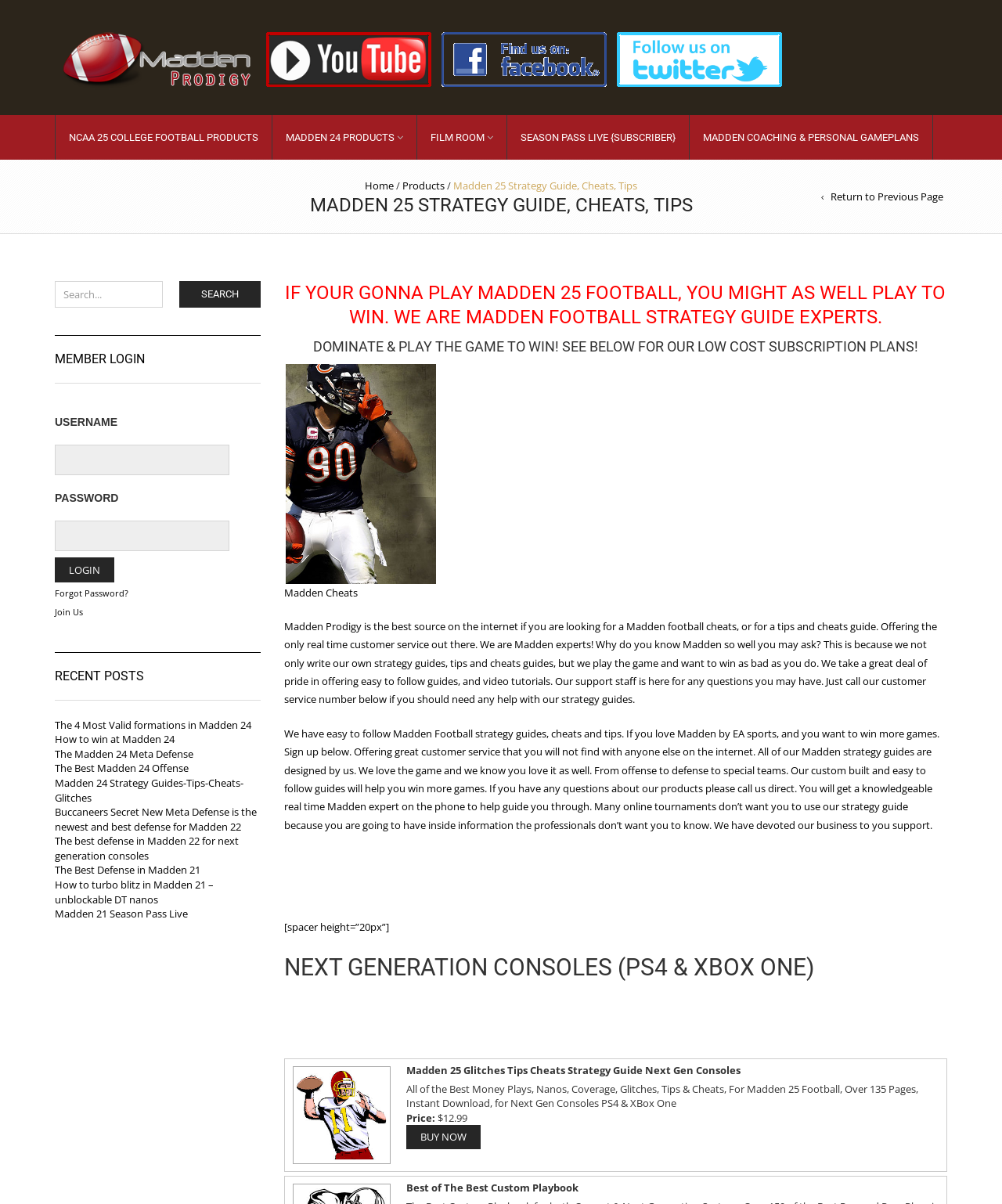Please specify the bounding box coordinates of the clickable region to carry out the following instruction: "Read recent post about The 4 Most Valid formations in Madden 24". The coordinates should be four float numbers between 0 and 1, in the format [left, top, right, bottom].

[0.055, 0.596, 0.251, 0.608]